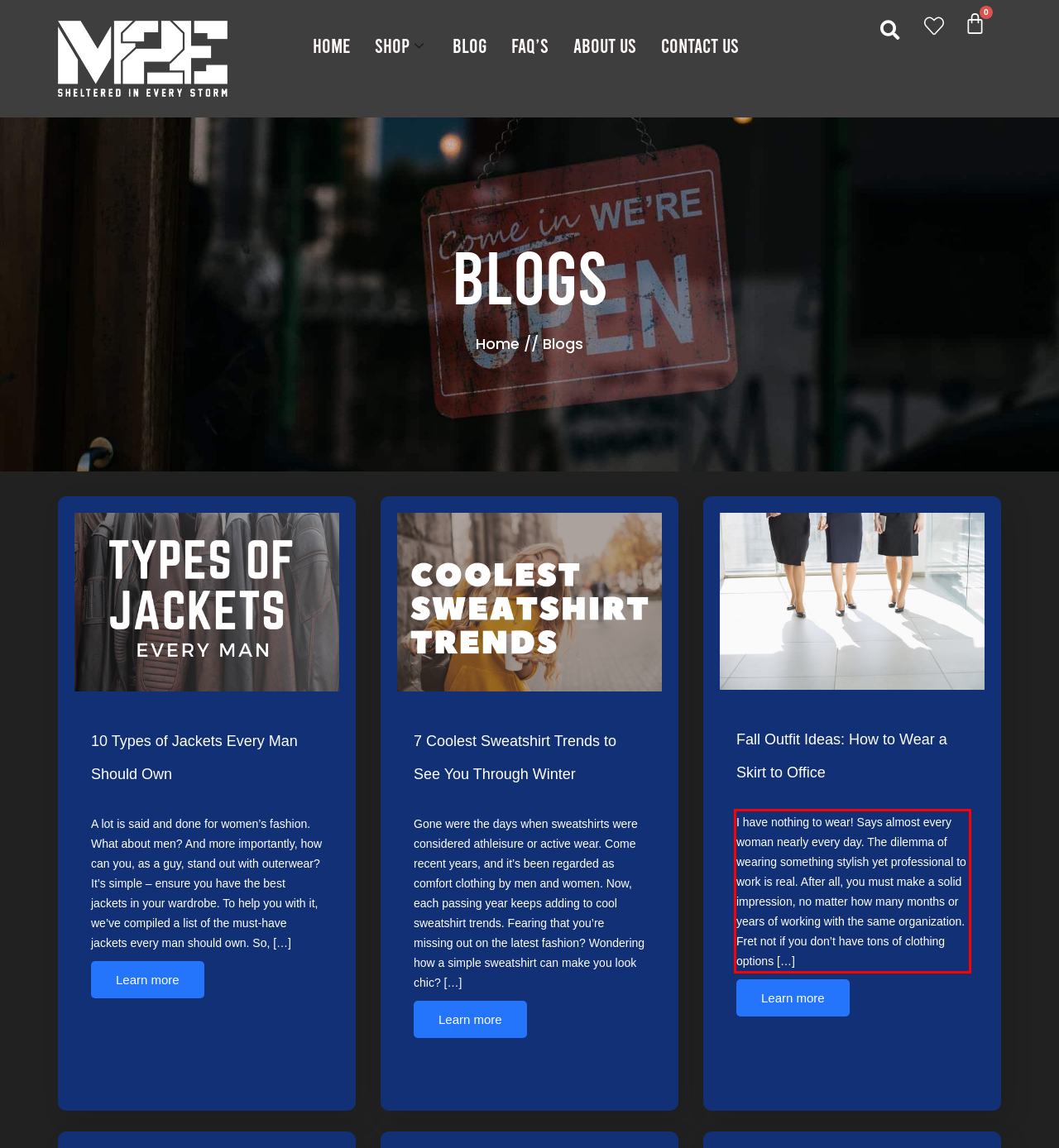View the screenshot of the webpage and identify the UI element surrounded by a red bounding box. Extract the text contained within this red bounding box.

I have nothing to wear! Says almost every woman nearly every day. The dilemma of wearing something stylish yet professional to work is real. After all, you must make a solid impression, no matter how many months or years of working with the same organization. Fret not if you don’t have tons of clothing options […]